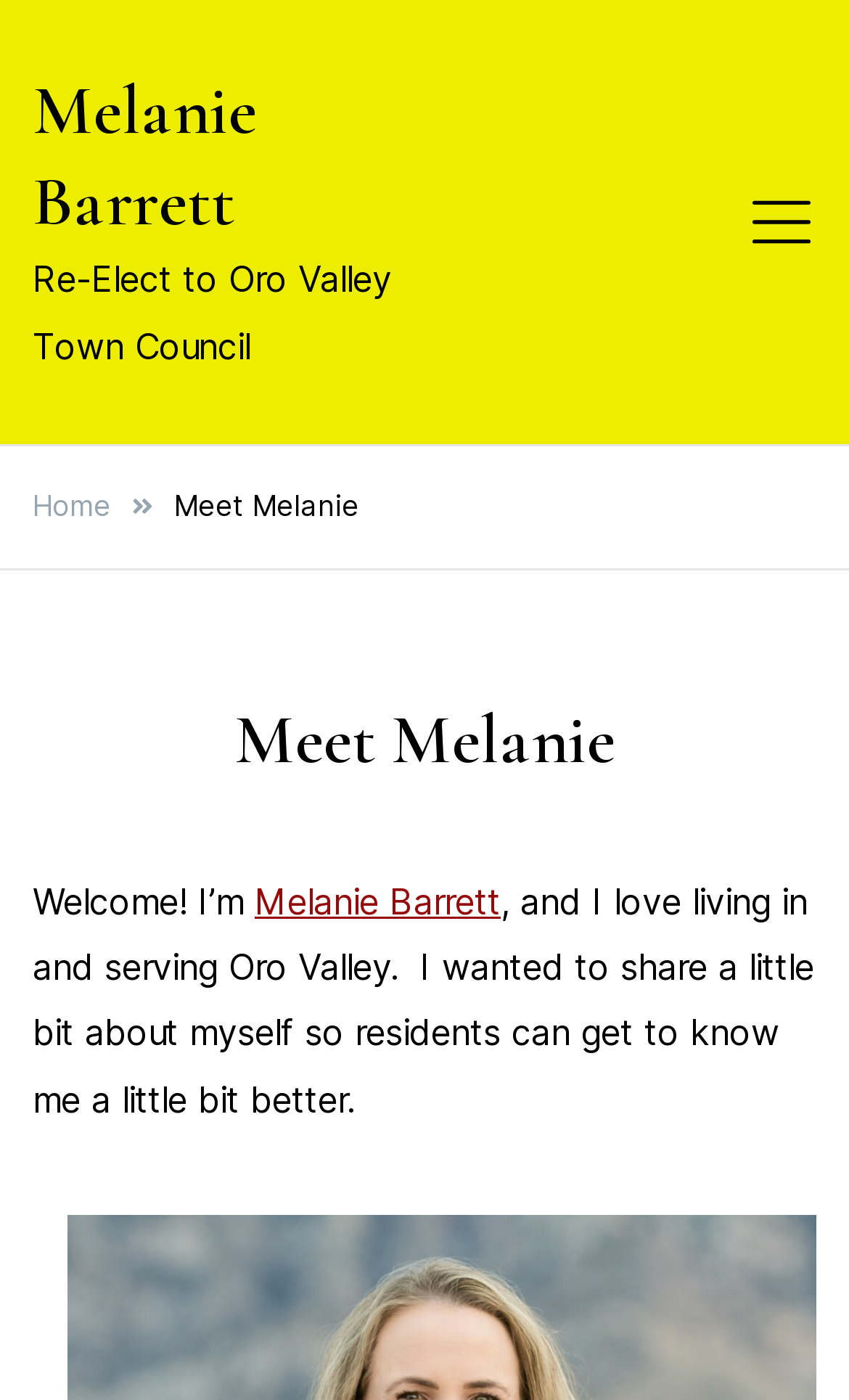What is the name of the person on this webpage?
Using the image as a reference, answer the question with a short word or phrase.

Melanie Barrett